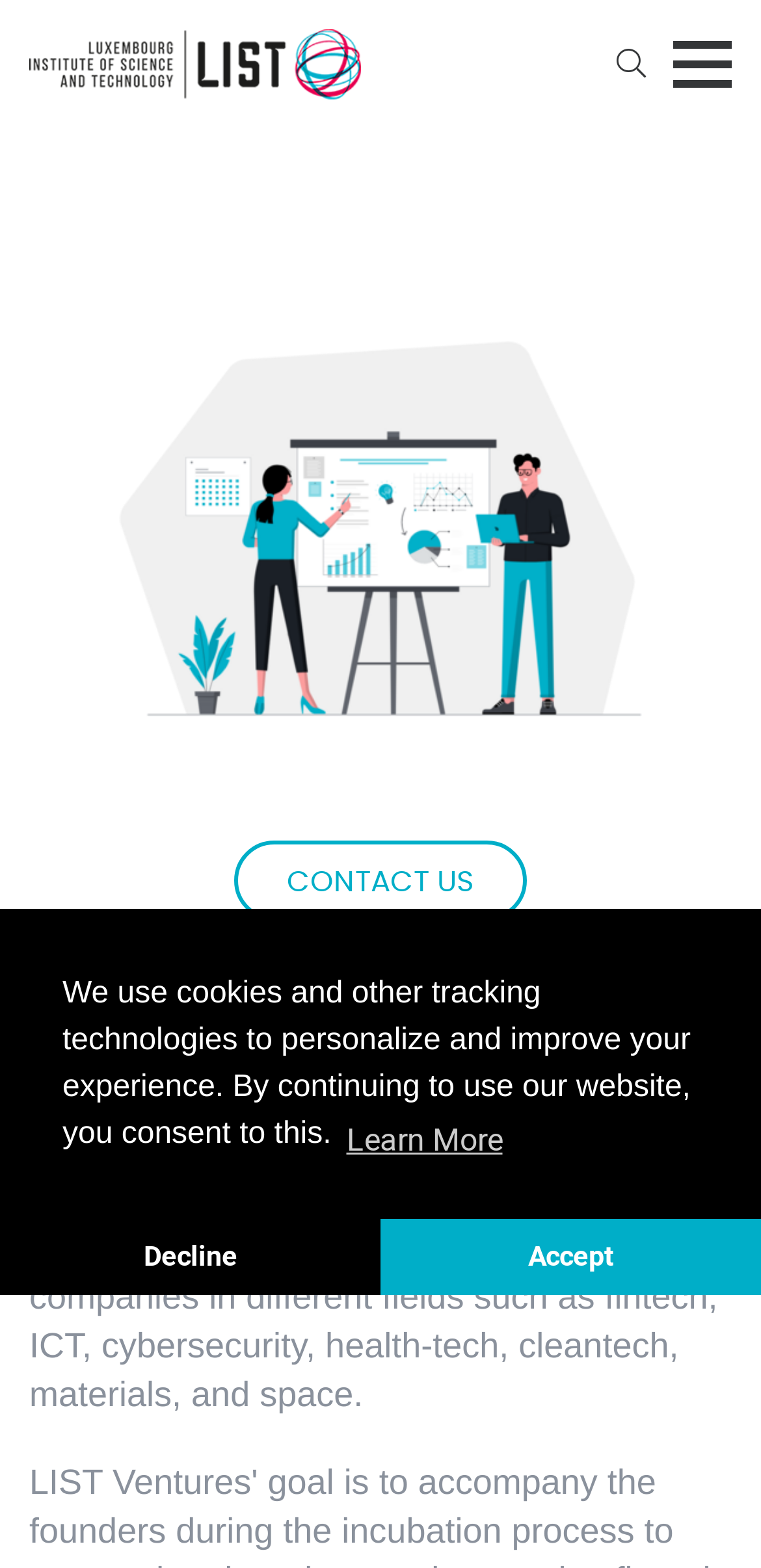Find the bounding box coordinates for the UI element whose description is: "For LIST". The coordinates should be four float numbers between 0 and 1, in the format [left, top, right, bottom].

[0.0, 0.261, 1.0, 0.317]